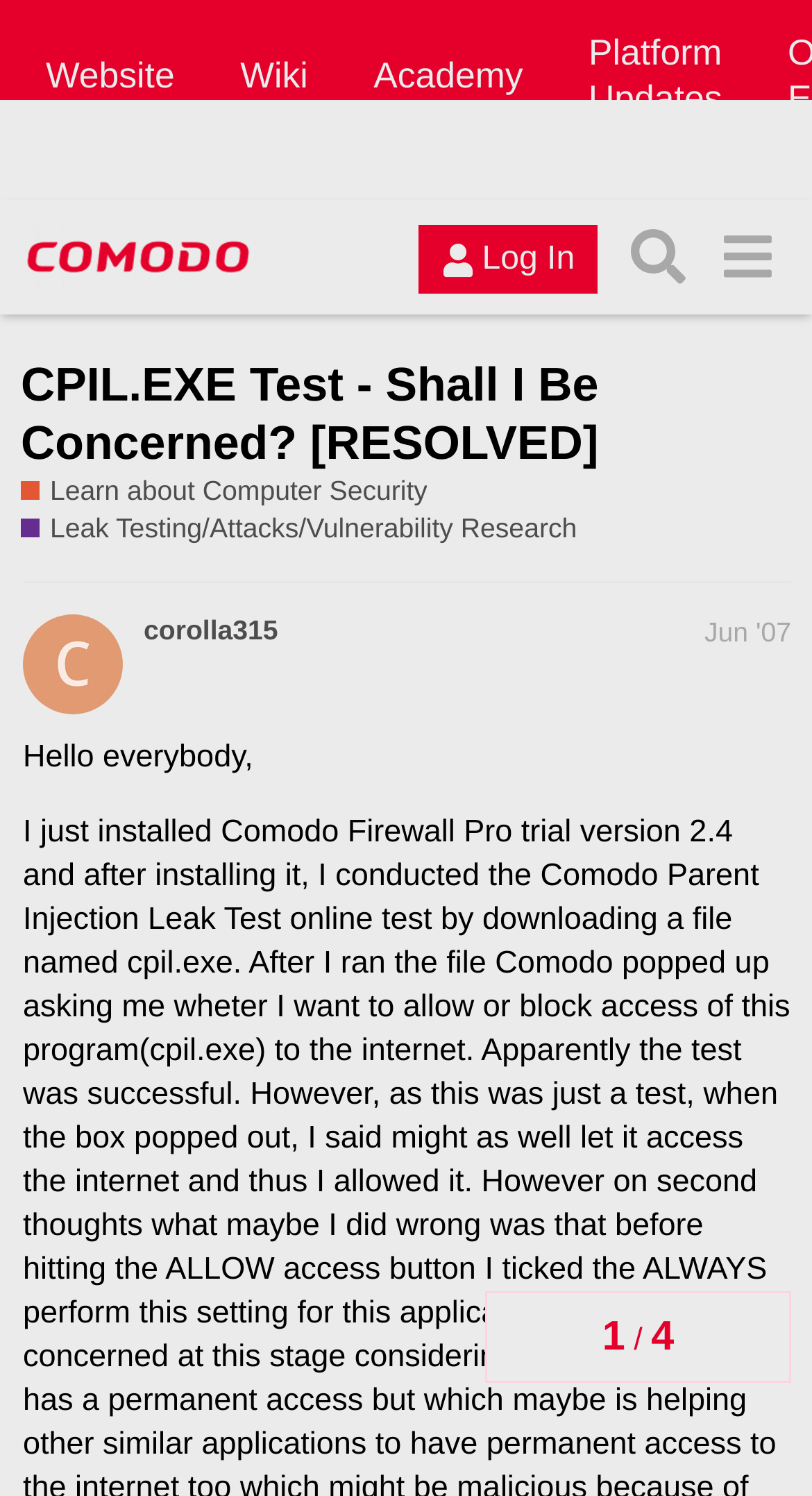Pinpoint the bounding box coordinates of the clickable area needed to execute the instruction: "Read the 'CPIL.EXE Test - Shall I Be Concerned? [RESOLVED]' topic". The coordinates should be specified as four float numbers between 0 and 1, i.e., [left, top, right, bottom].

[0.026, 0.238, 0.737, 0.314]